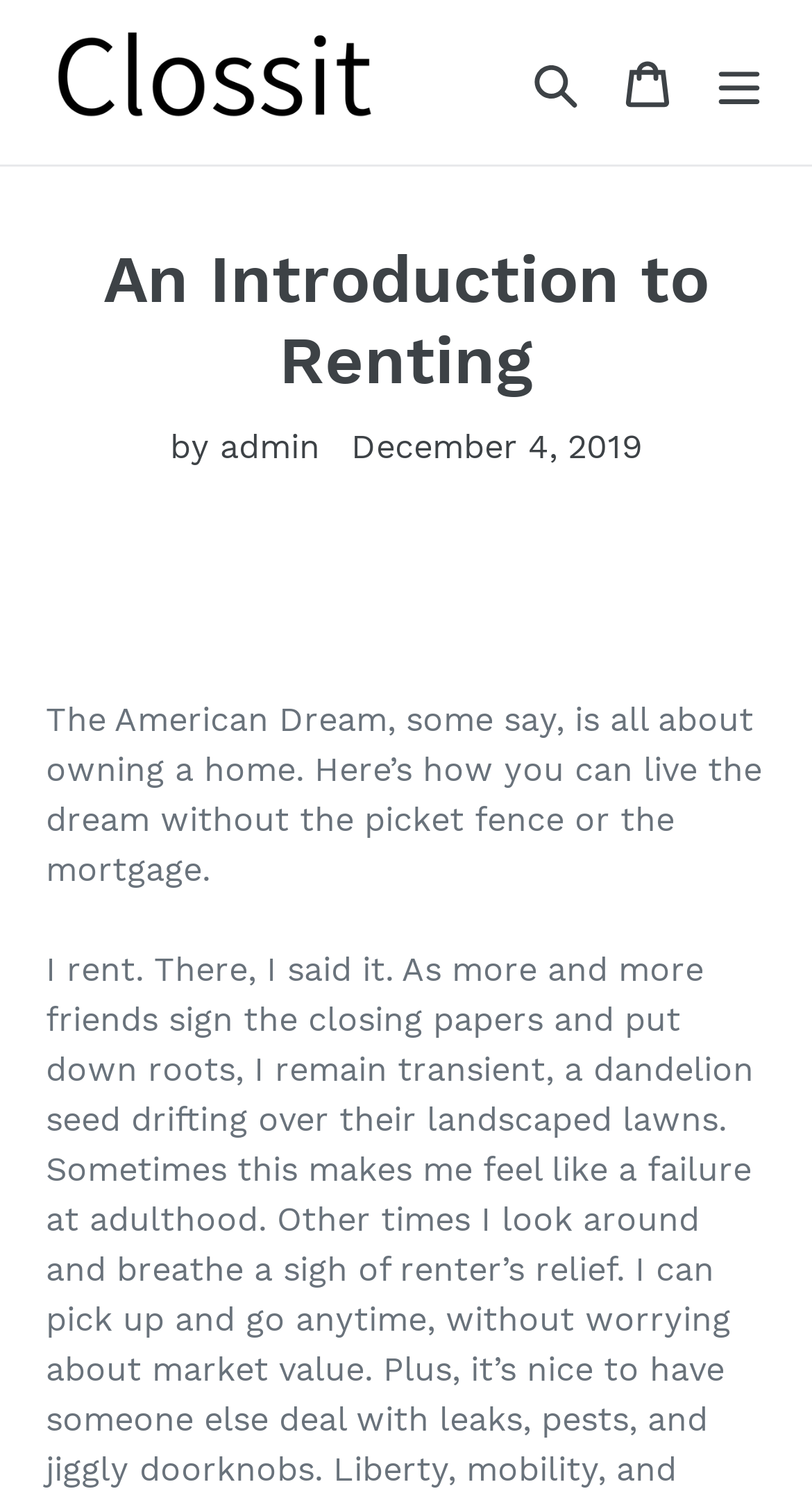Provide a brief response using a word or short phrase to this question:
What is the purpose of the button 'Search'?

To open SearchDrawer